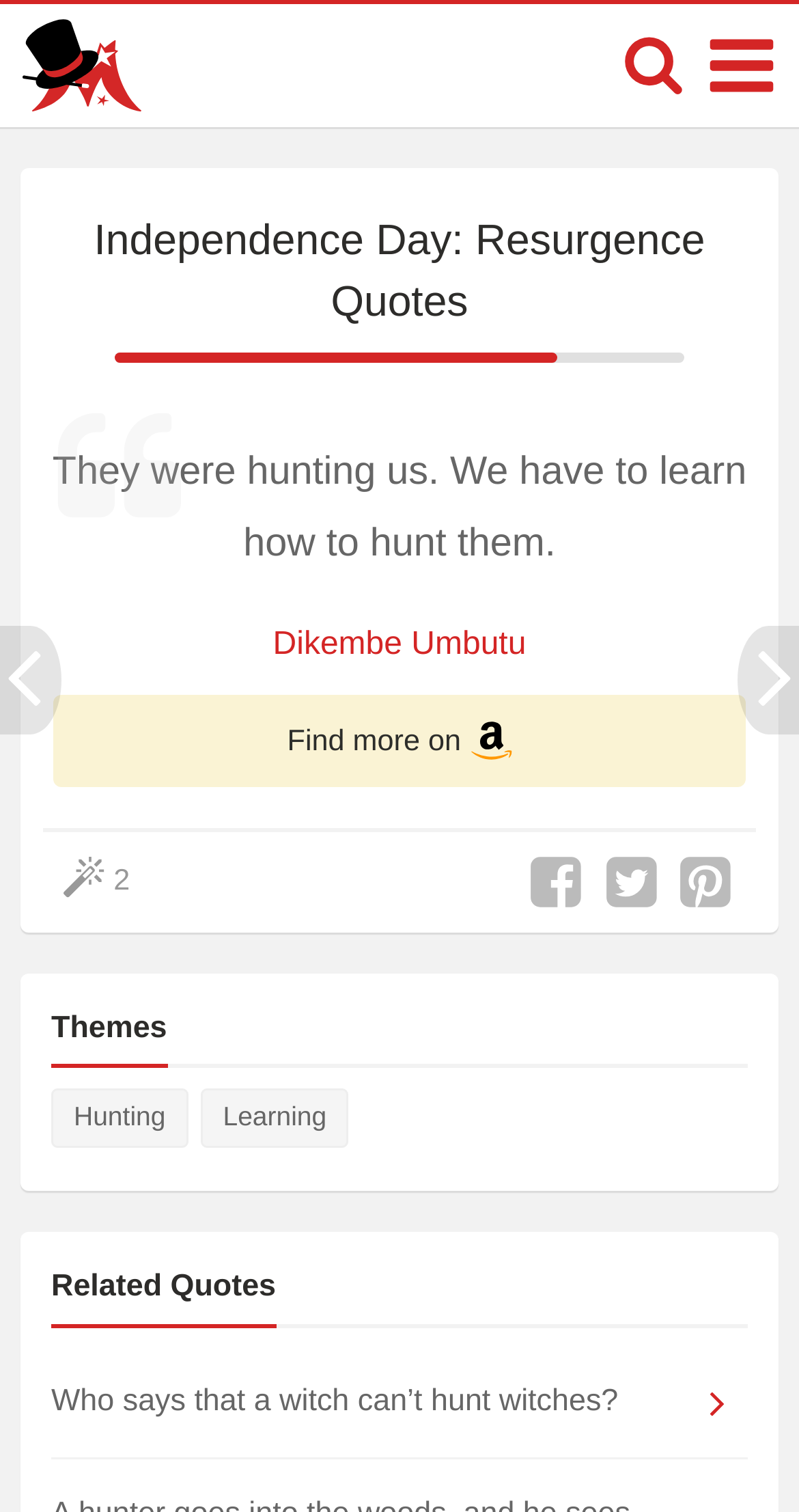Find the bounding box coordinates of the element I should click to carry out the following instruction: "Toggle navigation".

None